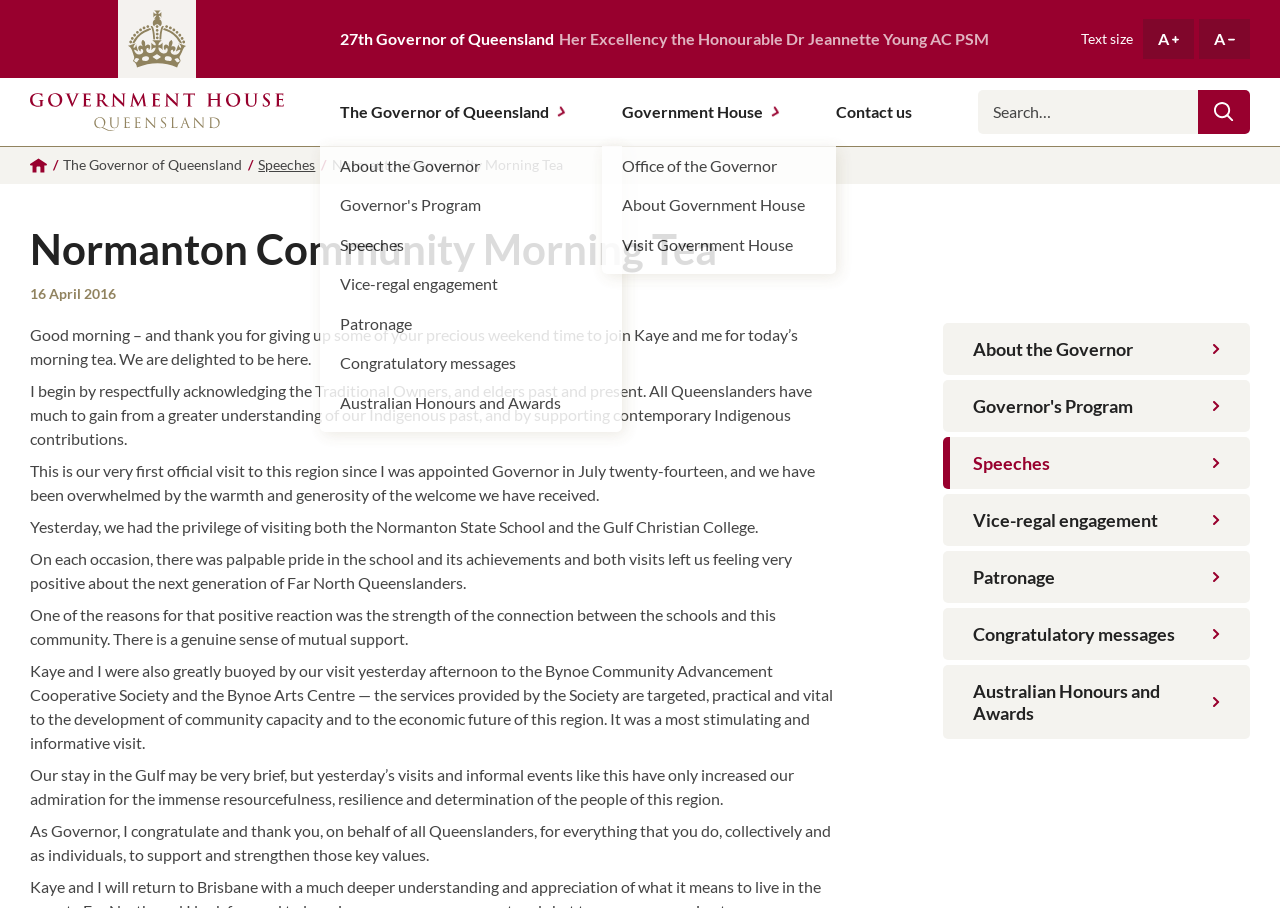Pinpoint the bounding box coordinates for the area that should be clicked to perform the following instruction: "Visit the Government House Queensland homepage".

[0.023, 0.086, 0.222, 0.161]